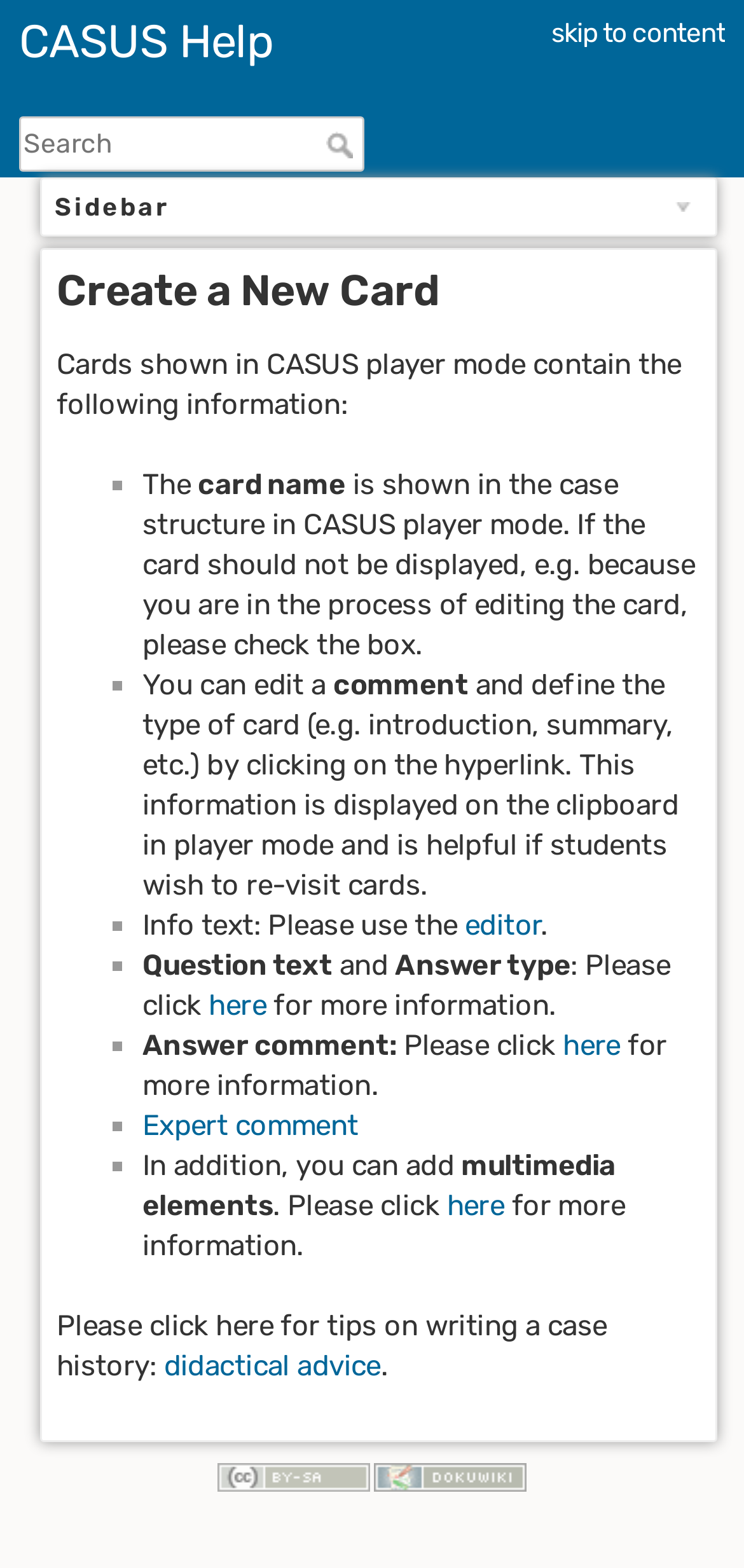How can users edit a card?
Examine the image and give a concise answer in one word or a short phrase.

By clicking on the hyperlink